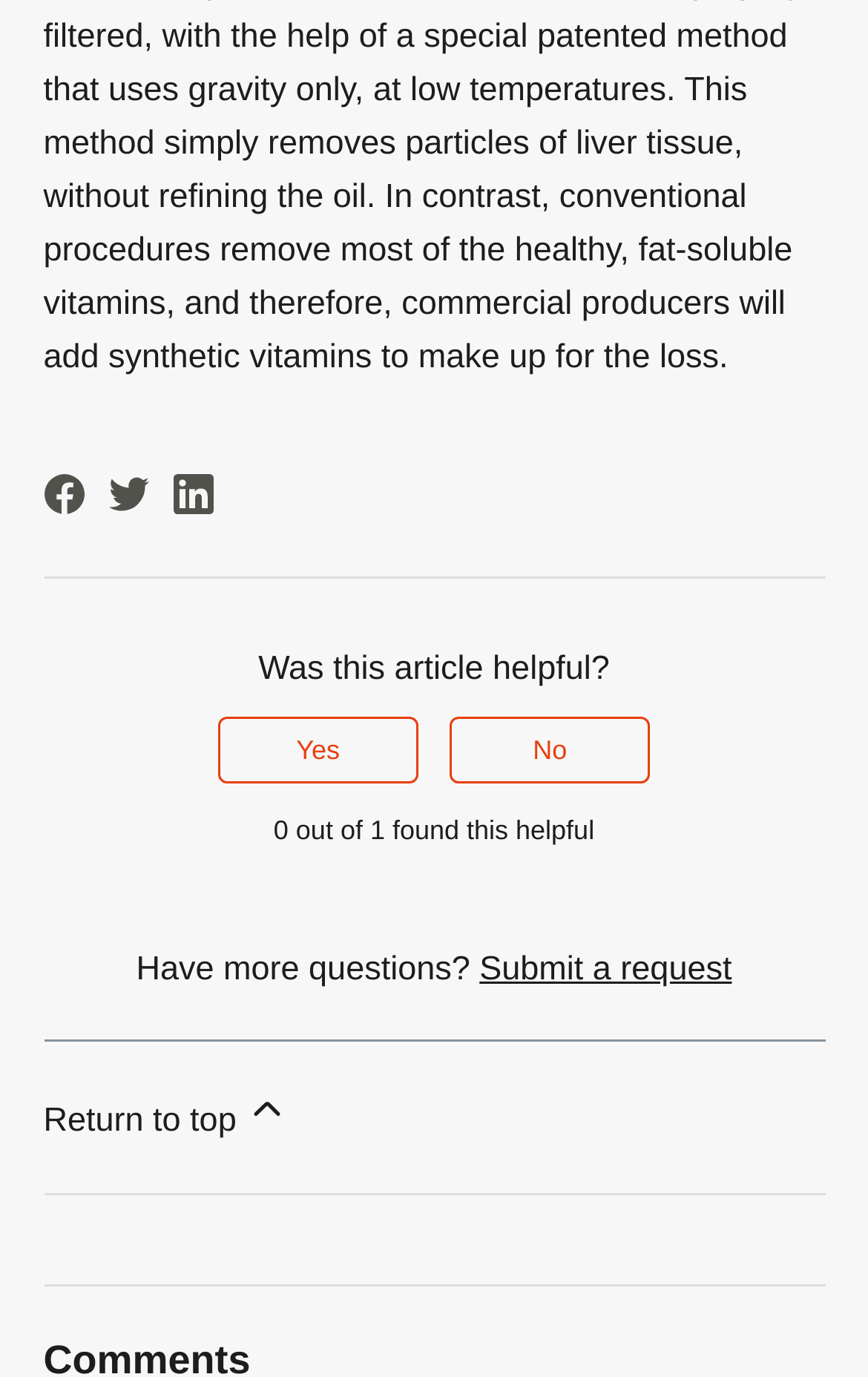What is the alternative to submitting a request?
Please use the image to provide an in-depth answer to the question.

Besides submitting a request, users can also click on the 'Return to top' link, which is likely to take them back to the top of the webpage.